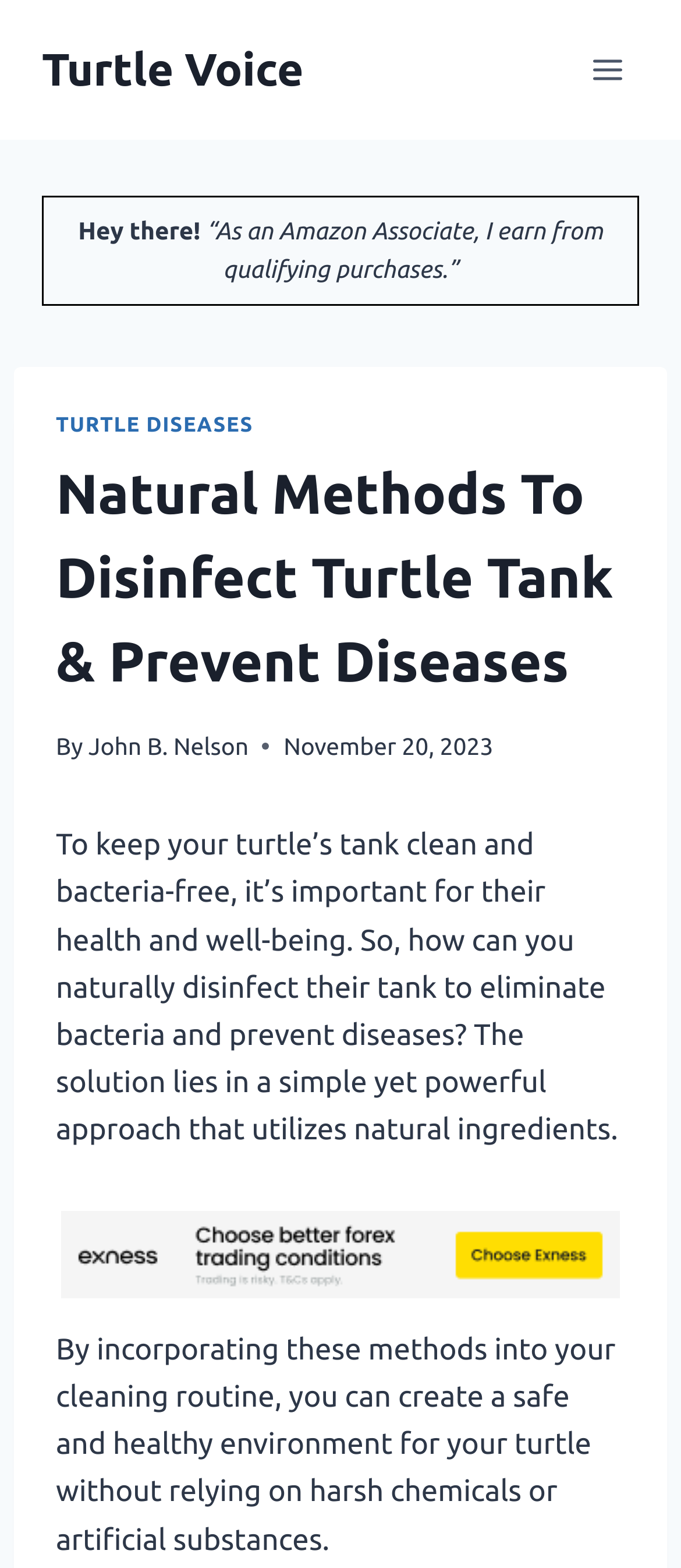What is the approach to naturally disinfect a turtle tank?
Provide a one-word or short-phrase answer based on the image.

Utilizes natural ingredients